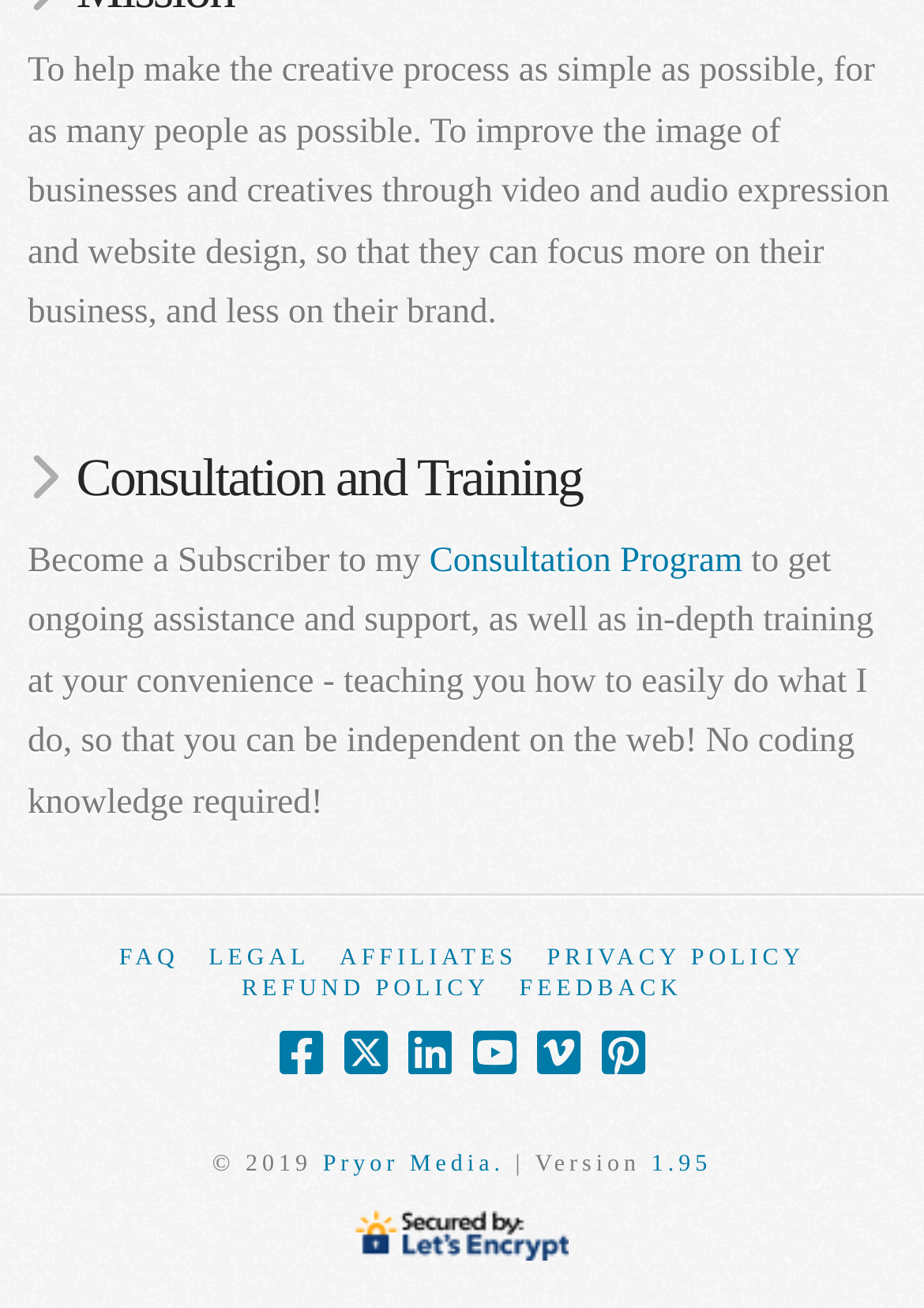Identify the bounding box coordinates for the element you need to click to achieve the following task: "Click Consultation Program to get ongoing assistance and support". Provide the bounding box coordinates as four float numbers between 0 and 1, in the form [left, top, right, bottom].

[0.465, 0.414, 0.803, 0.443]